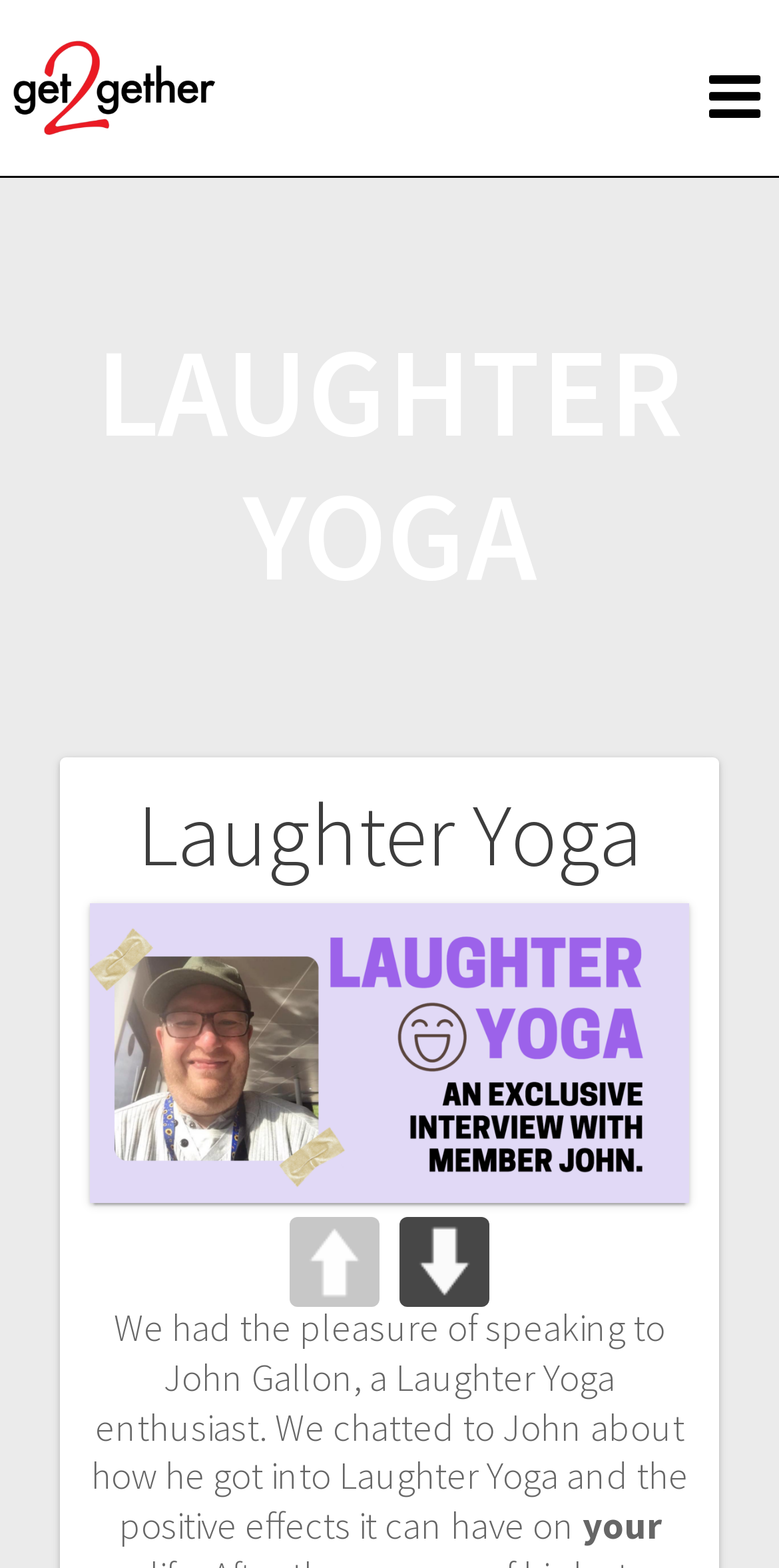What is the position of the link with the icon?
Based on the visual content, answer with a single word or a brief phrase.

Top right